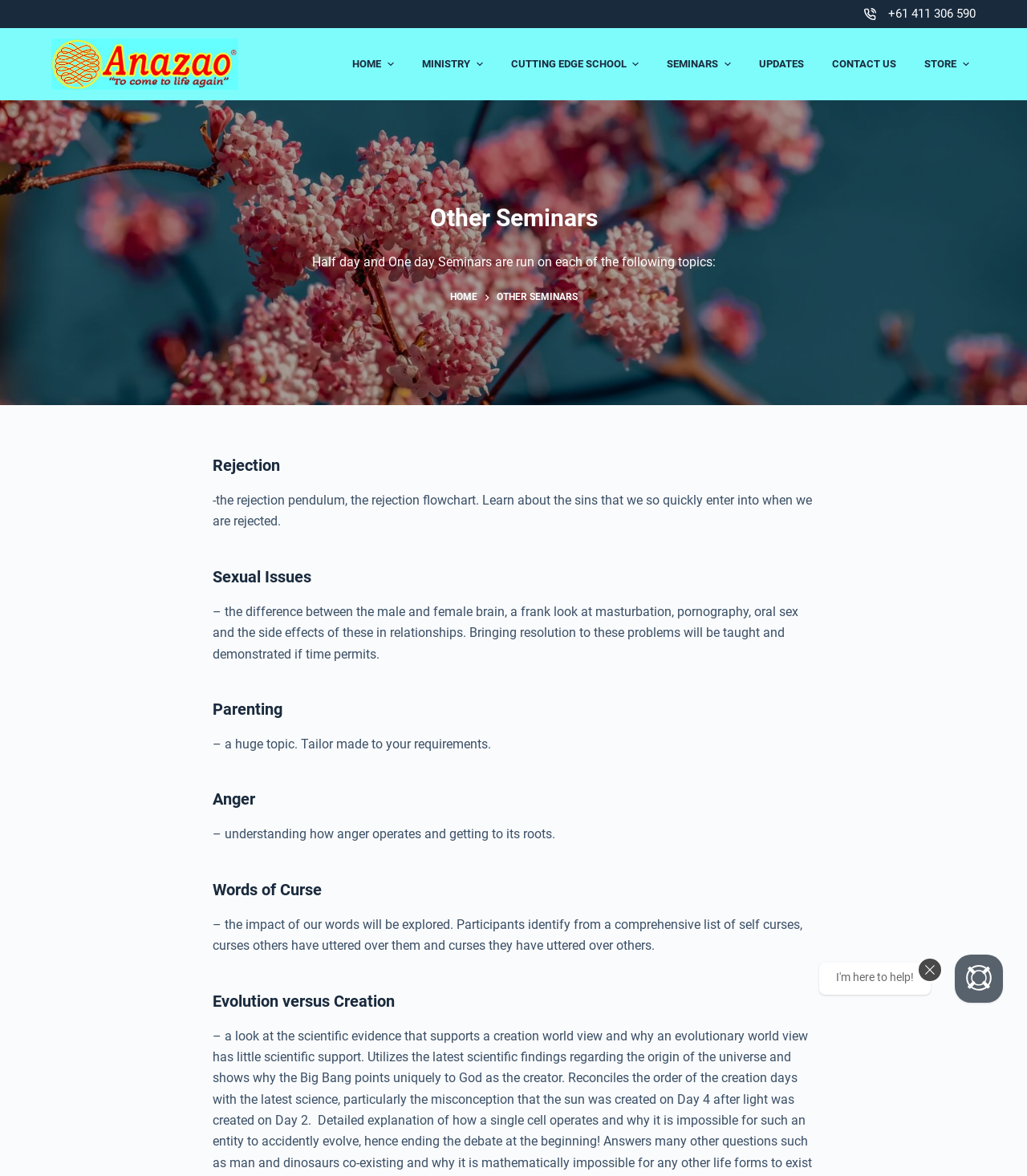Locate the bounding box coordinates of the clickable area needed to fulfill the instruction: "Click the 'CONTACT US' menu item".

[0.804, 0.024, 0.879, 0.085]